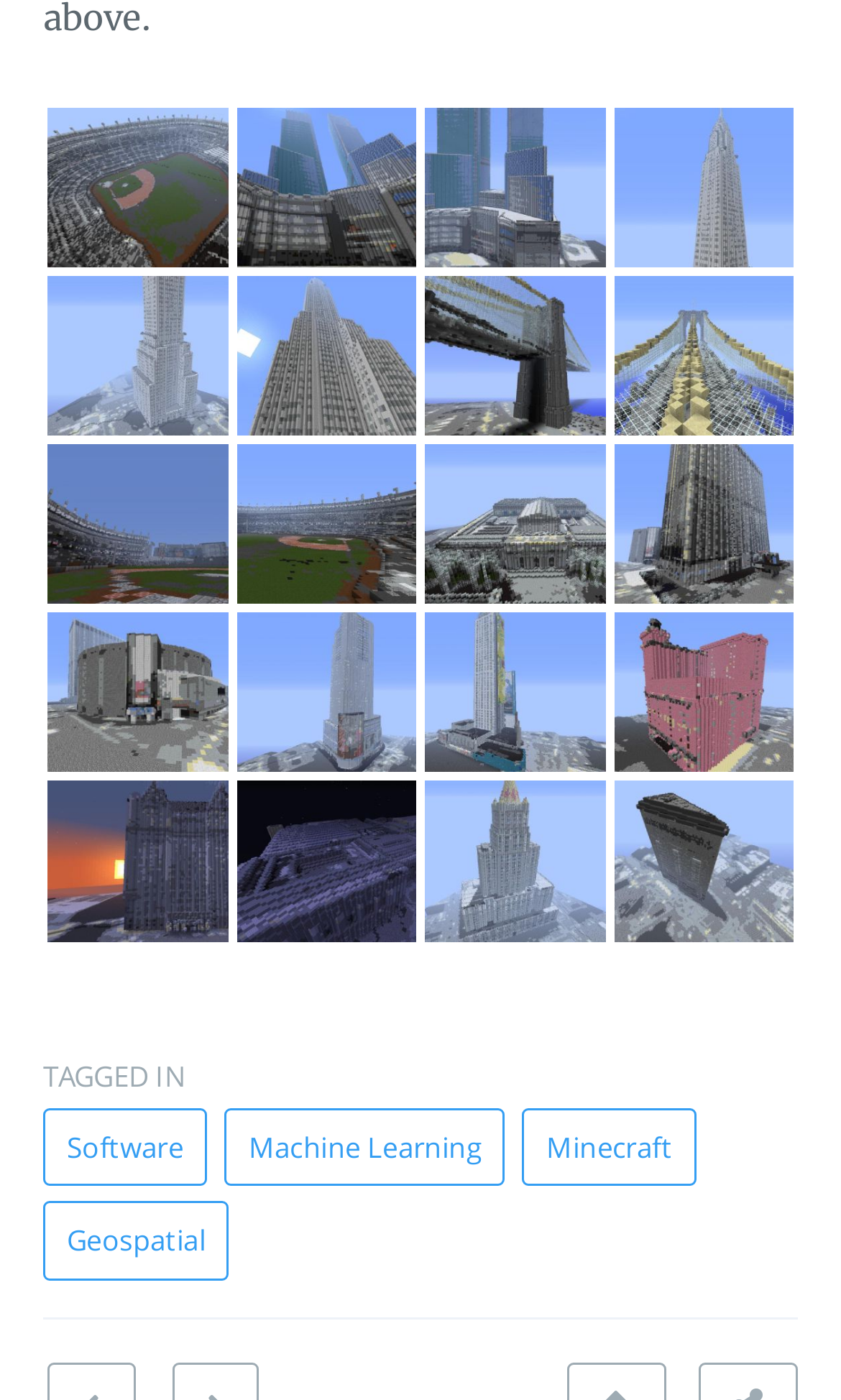Please identify the bounding box coordinates of the element that needs to be clicked to execute the following command: "Explore Time Warner Center". Provide the bounding box using four float numbers between 0 and 1, formatted as [left, top, right, bottom].

[0.281, 0.076, 0.495, 0.191]